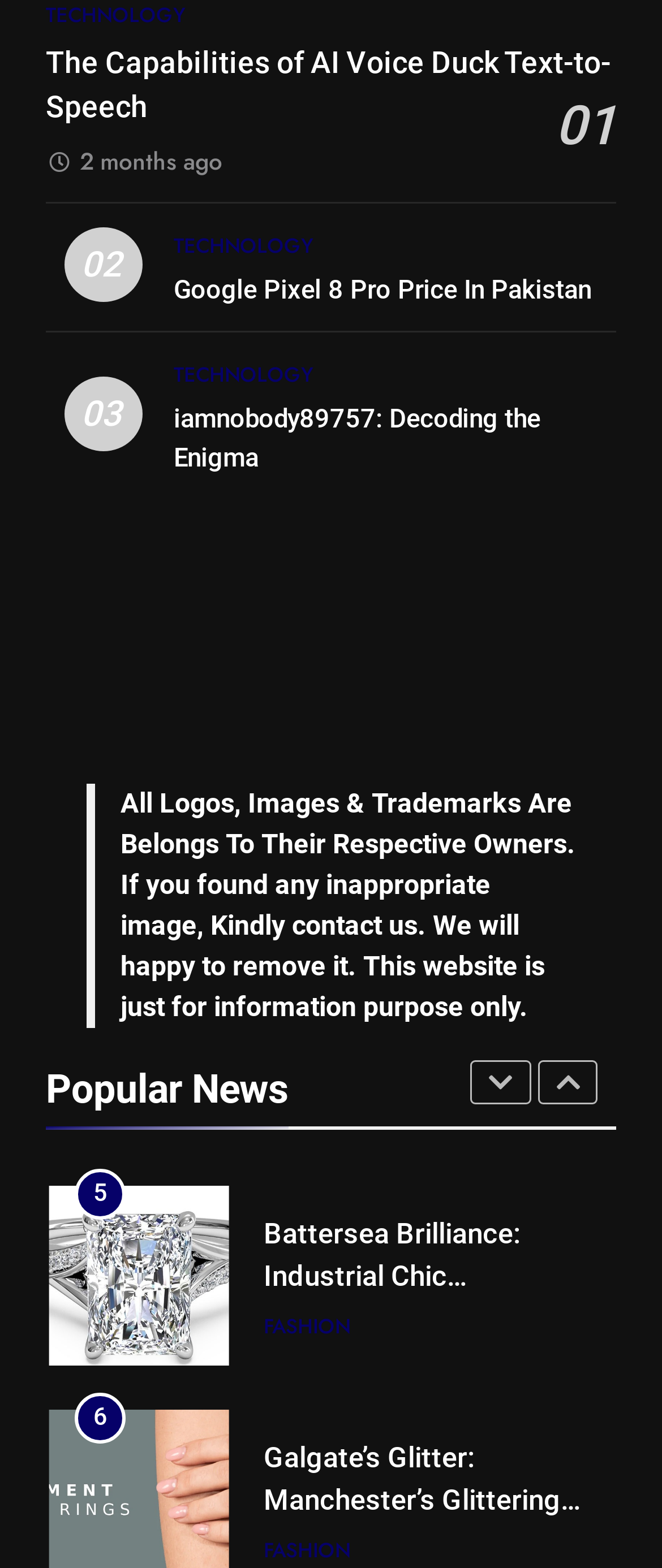What is the purpose of the blockquote section?
Examine the screenshot and reply with a single word or phrase.

Disclaimer